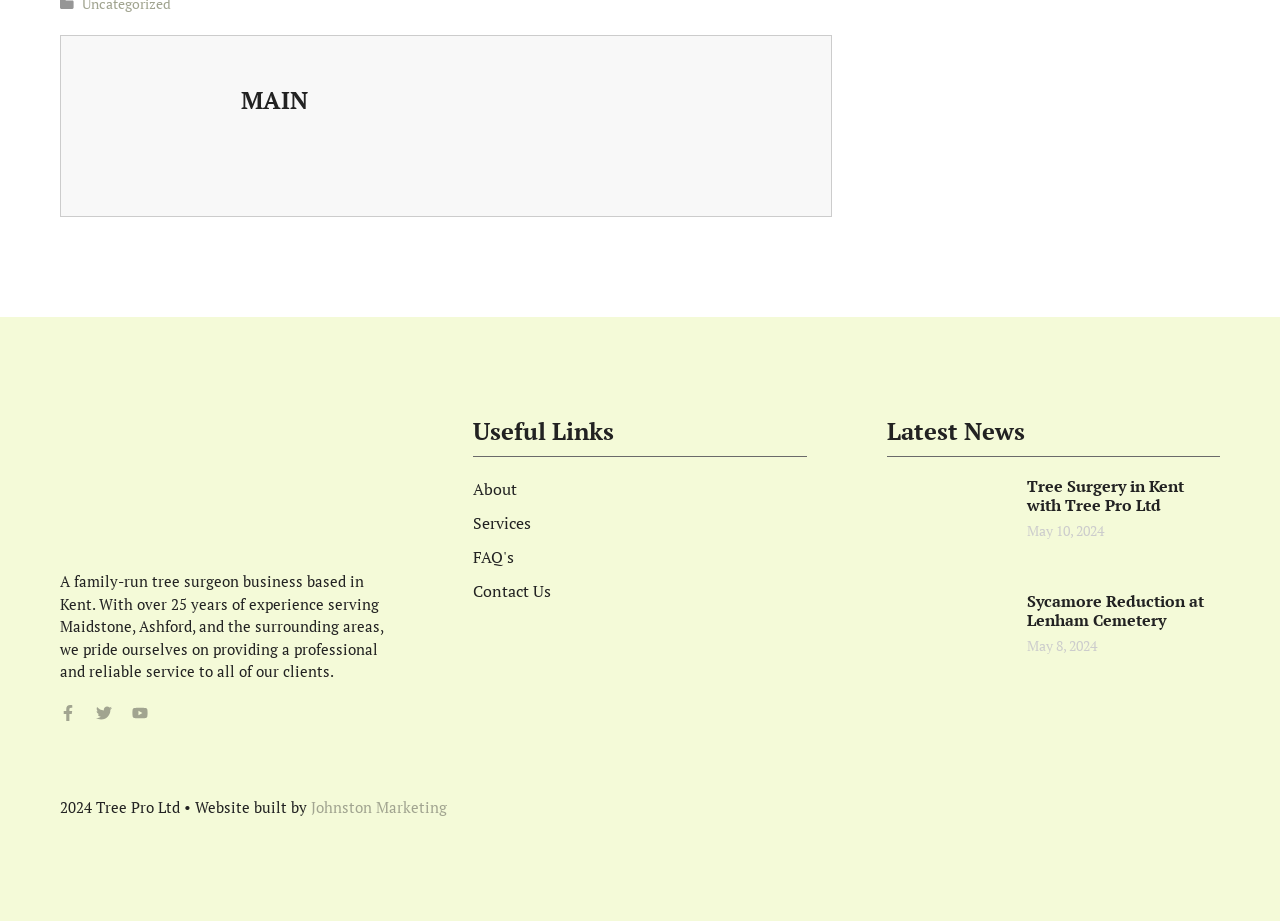Using the element description Sycamore Reduction at Lenham Cemetery, predict the bounding box coordinates for the UI element. Provide the coordinates in (top-left x, top-left y, bottom-right x, bottom-right y) format with values ranging from 0 to 1.

[0.802, 0.64, 0.94, 0.685]